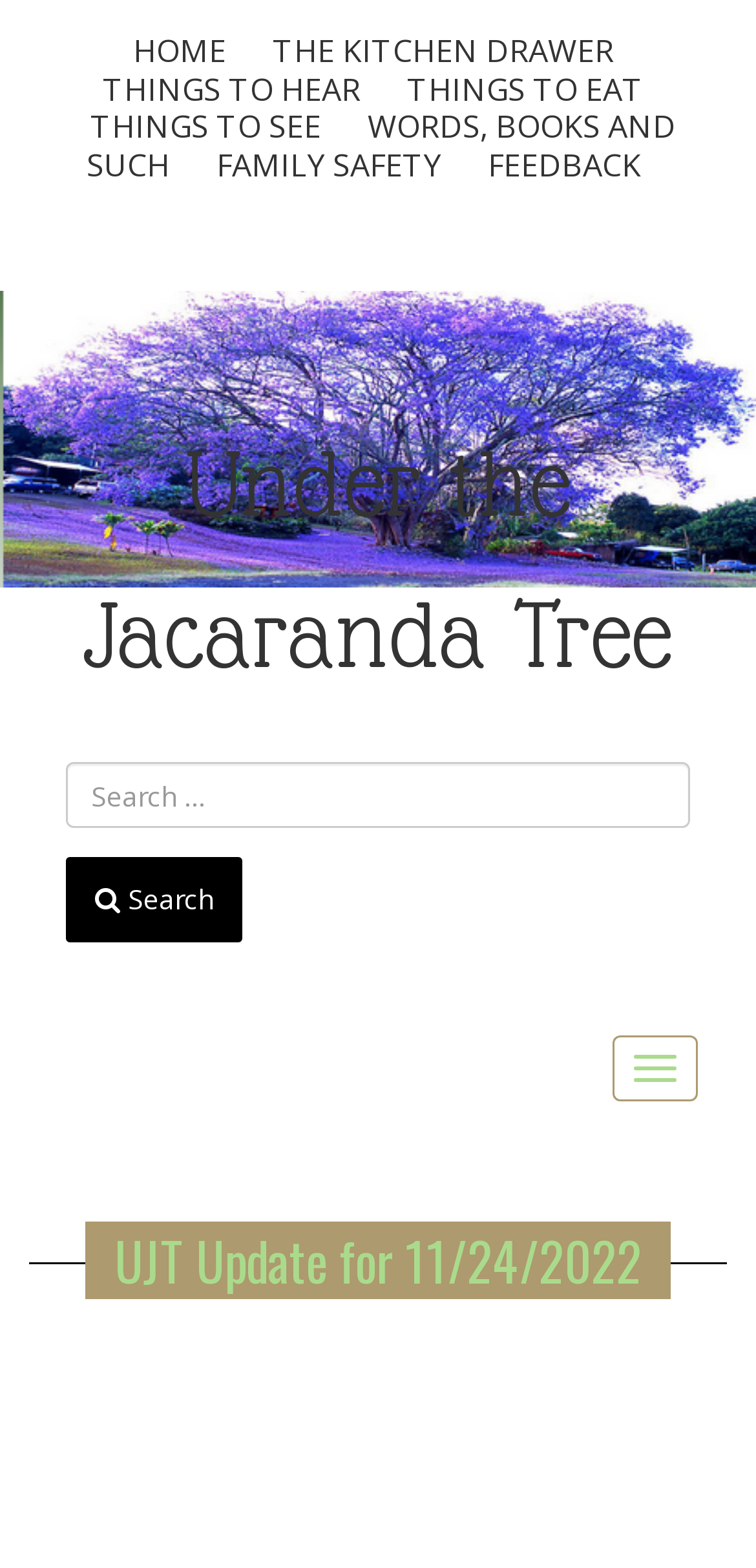Please answer the following question using a single word or phrase: 
What is the purpose of the textbox?

Search